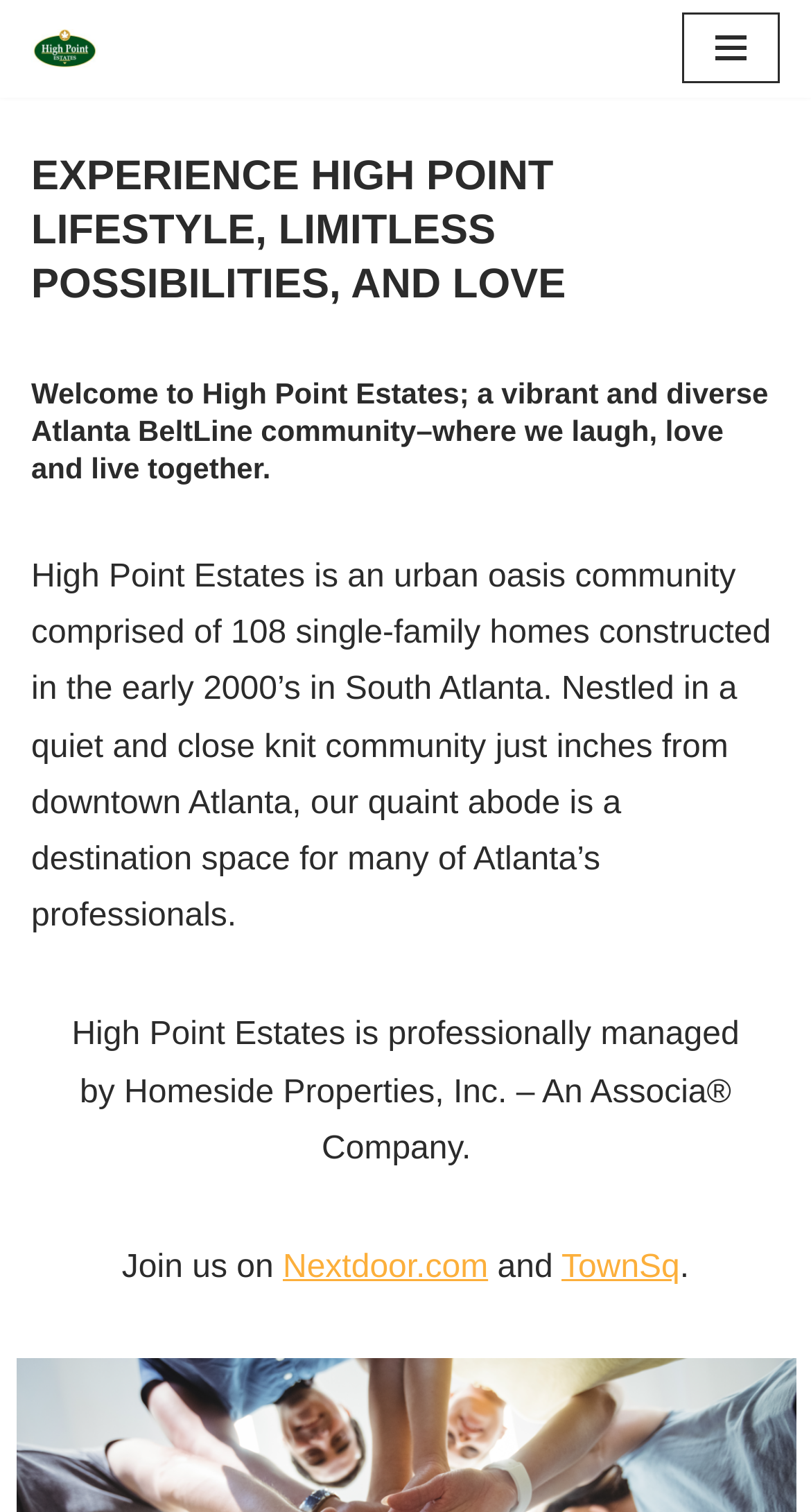Elaborate on the information and visuals displayed on the webpage.

The webpage is about High Point Estates, a community in Atlanta. At the top left, there is a link to skip to the content. Next to it, on the top left, is a link to the High Point Estates website. On the top right, there is a navigation menu button.

Below the navigation menu button, there is a heading that reads "EXPERIENCE HIGH POINT LIFESTYLE, LIMITLESS POSSIBILITIES, AND LOVE". Underneath this heading, there is another heading that welcomes visitors to High Point Estates, describing it as a vibrant and diverse community.

Following this, there is a block of text that describes High Point Estates as an urban oasis community with 108 single-family homes, located in a quiet and close-knit community near downtown Atlanta. This text is positioned on the left side of the page, taking up about half of the page's height.

Below this text, there is another block of text that mentions High Point Estates is professionally managed by Homeside Properties, Inc. – An Associa Company. This text is positioned on the left side of the page, below the previous text.

At the bottom of the page, there is a line of text that reads "Join us on" followed by a link to Nextdoor.com, then the text "and", and finally a link to TownSq. These elements are positioned horizontally, with the text "Join us on" on the left, the link to Nextdoor.com in the middle, and the link to TownSq on the right.